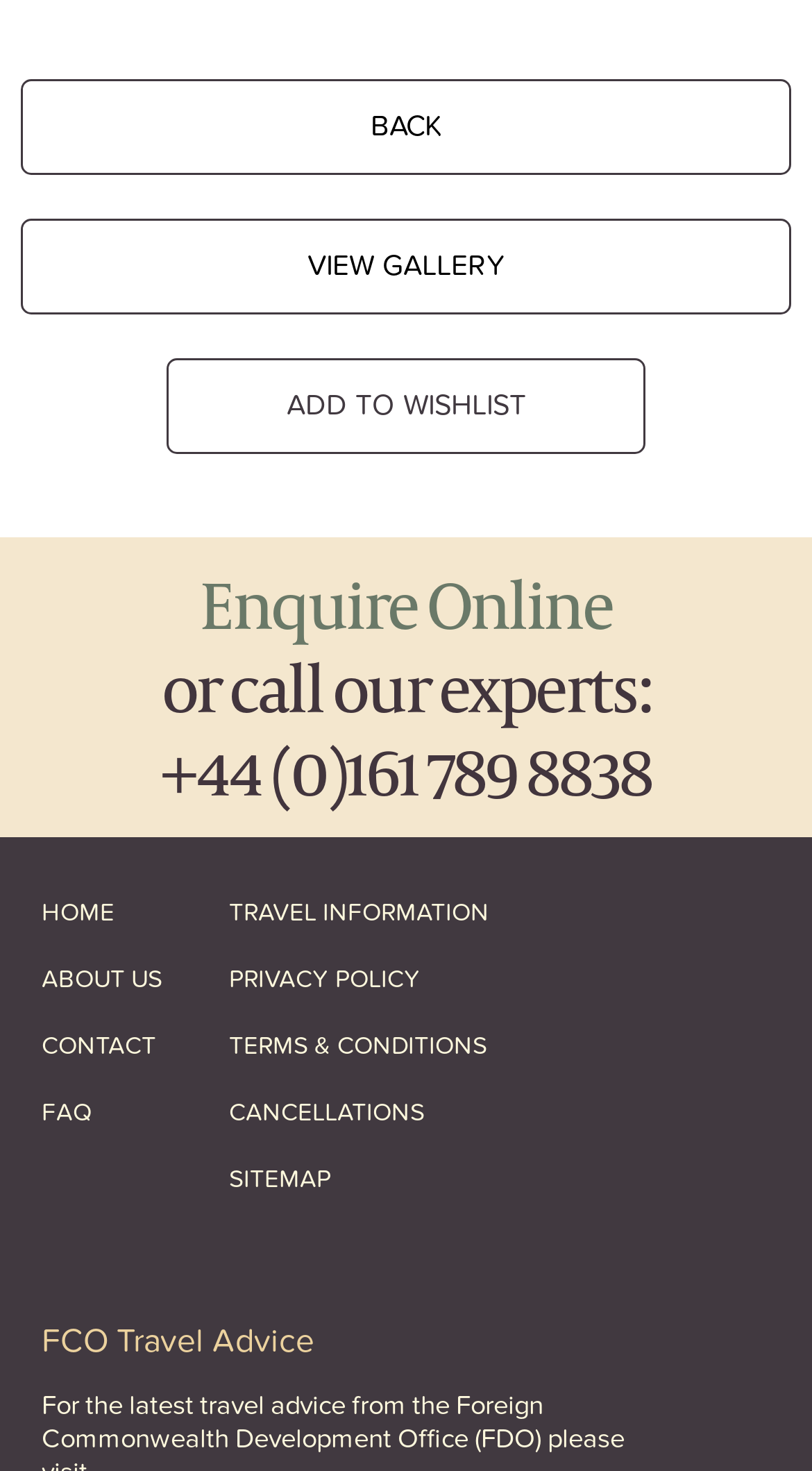Please find the bounding box coordinates of the section that needs to be clicked to achieve this instruction: "add to wishlist".

[0.353, 0.264, 0.647, 0.288]